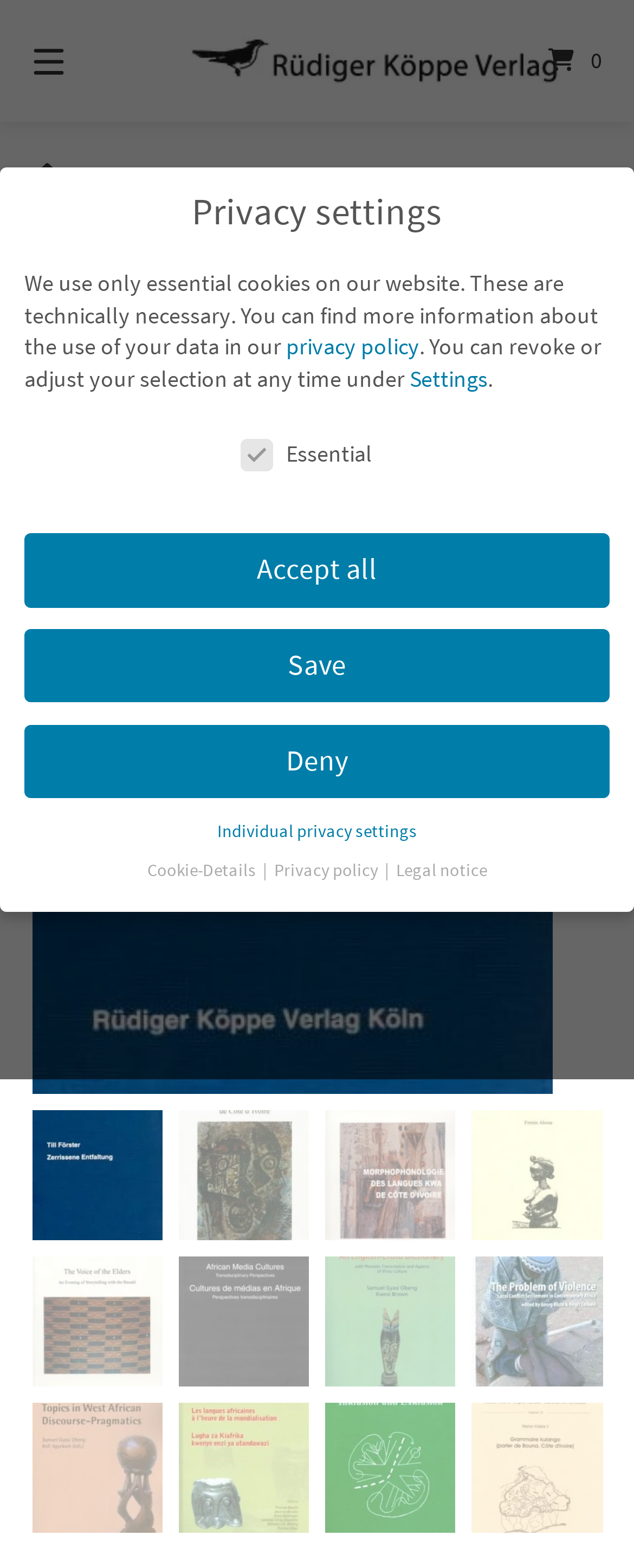Determine the bounding box coordinates for the clickable element to execute this instruction: "Search". Provide the coordinates as four float numbers between 0 and 1, i.e., [left, top, right, bottom].

[0.822, 0.23, 0.914, 0.268]